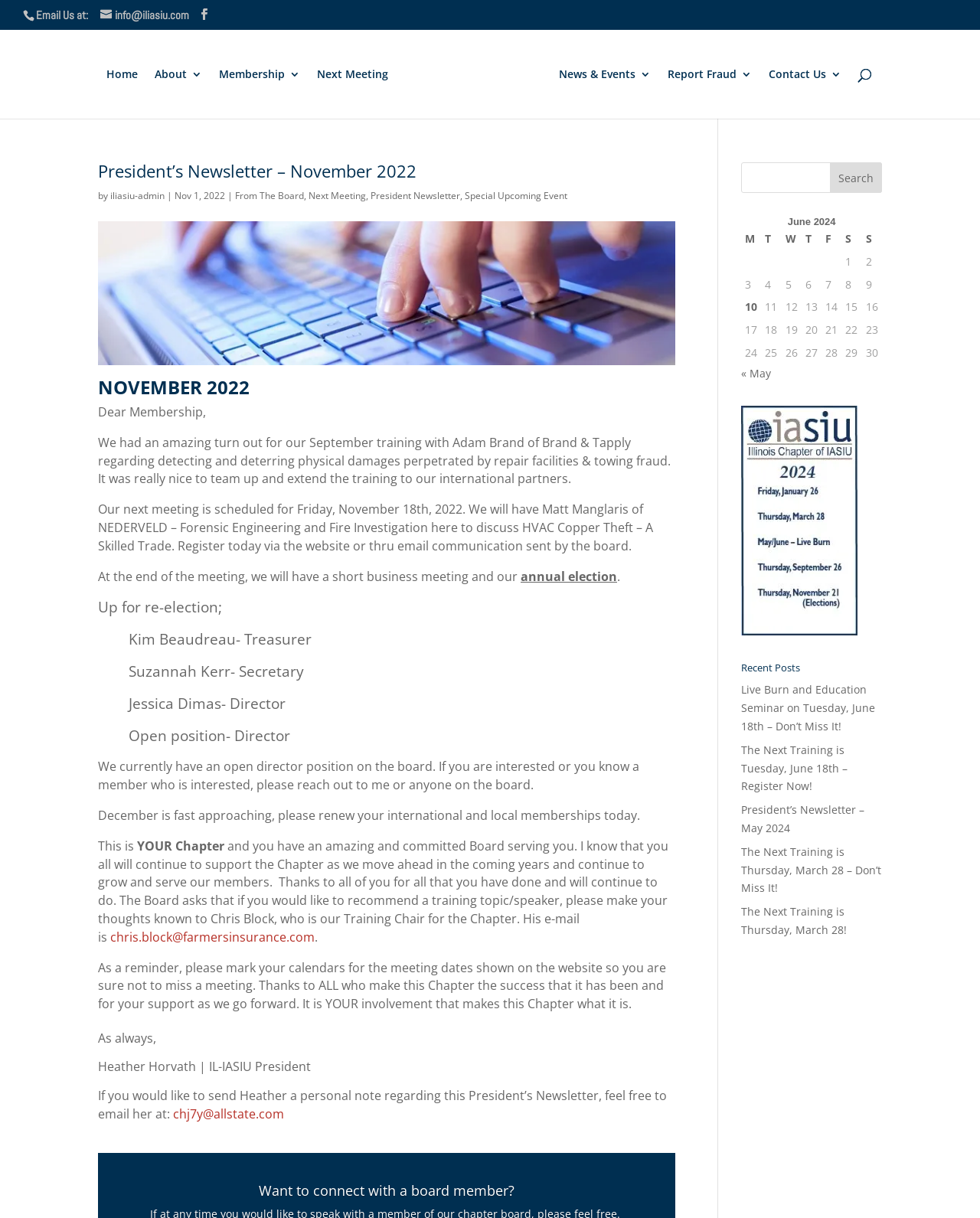Elaborate on the webpage's design and content in a detailed caption.

The webpage is the President's Newsletter for November 2022 from the Illinois Chapter of IASIU. At the top, there is a navigation menu with links to "Home", "About", "Membership", "Next Meeting", "News & Events", "Report Fraud", and "Contact Us". Below the navigation menu, there is a search bar with a search button.

The main content of the newsletter is divided into sections. The first section is an introduction by the president, discussing the recent training event and the upcoming meeting. The second section lists the candidates for the annual election, including Kim Beaudreau for Treasurer, Suzannah Kerr for Secretary, and Jessica Dimas for Director, as well as an open position for Director.

The third section reminds members to renew their international and local memberships and encourages them to recommend training topics or speakers. The president expresses gratitude to the members and the board for their support.

At the bottom of the page, there is a table showing the meeting dates for June 2024, with columns for Monday, Tuesday, Wednesday, Thursday, Friday, Saturday, and Sunday. There are also links to connect with board members and a call to action to send a personal note to the president.

Throughout the page, there are various links to email addresses, websites, and other resources. The overall layout is organized and easy to follow, with clear headings and concise text.